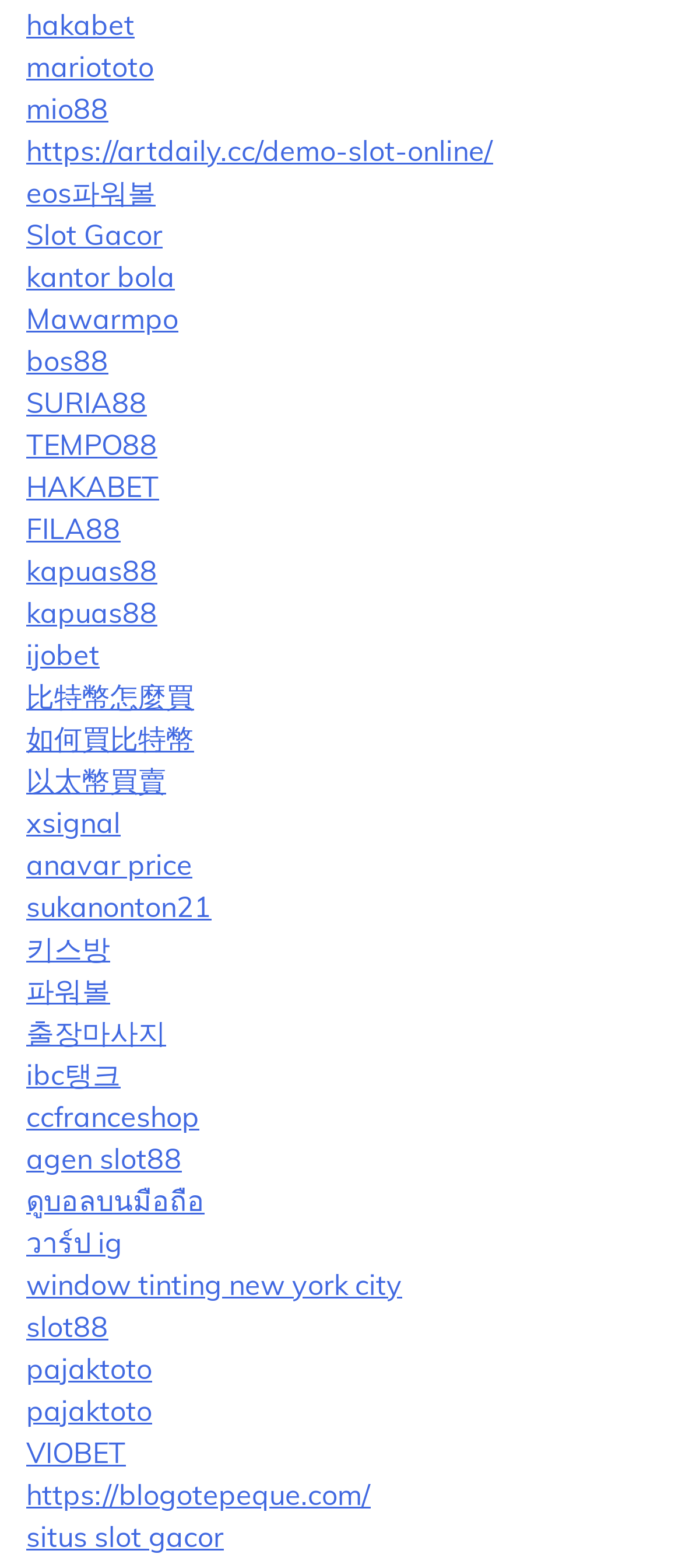What is the link with the highest y2 coordinate? From the image, respond with a single word or brief phrase.

https://blogotepeque.com/